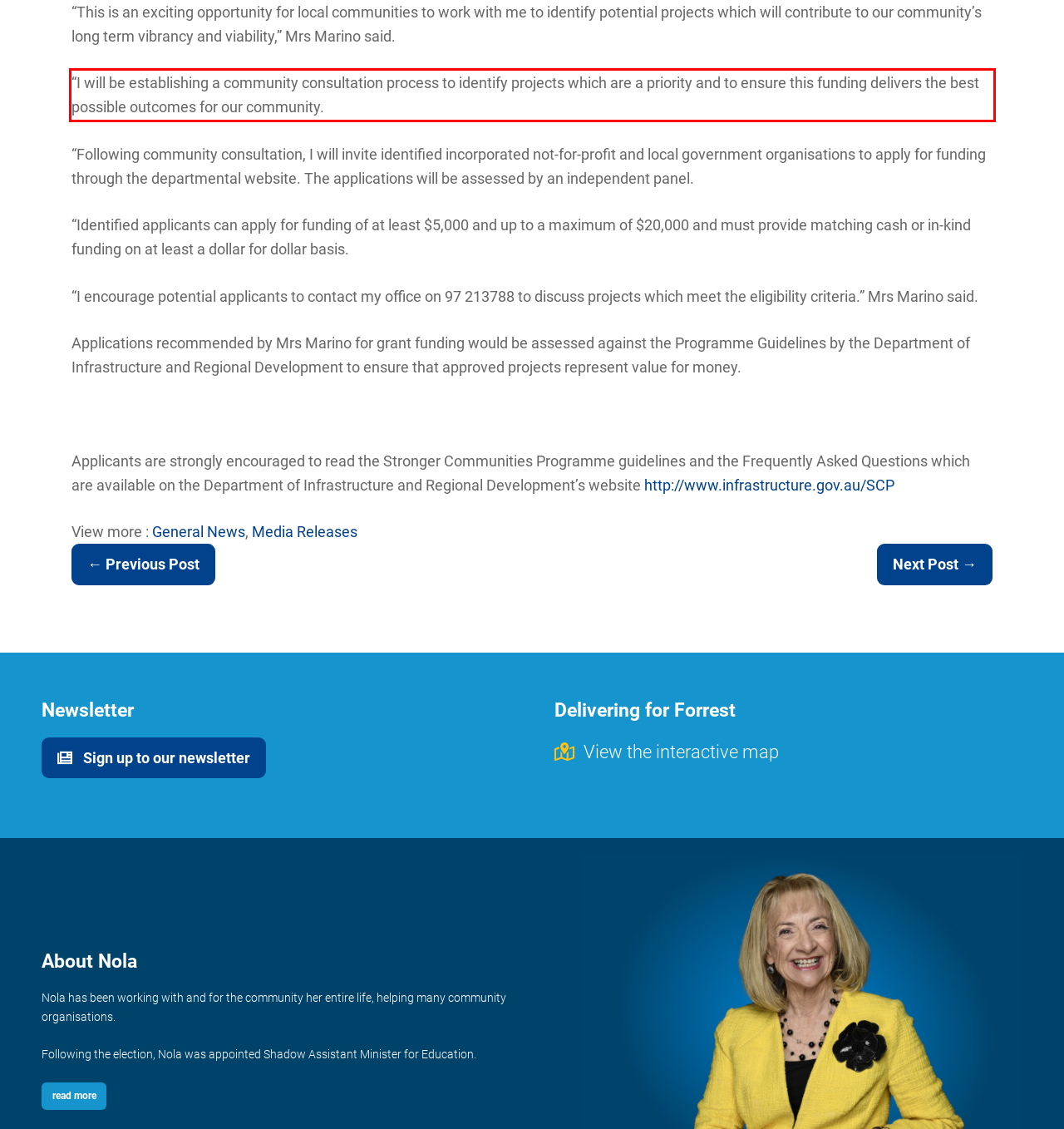Please perform OCR on the text content within the red bounding box that is highlighted in the provided webpage screenshot.

“I will be establishing a community consultation process to identify projects which are a priority and to ensure this funding delivers the best possible outcomes for our community.